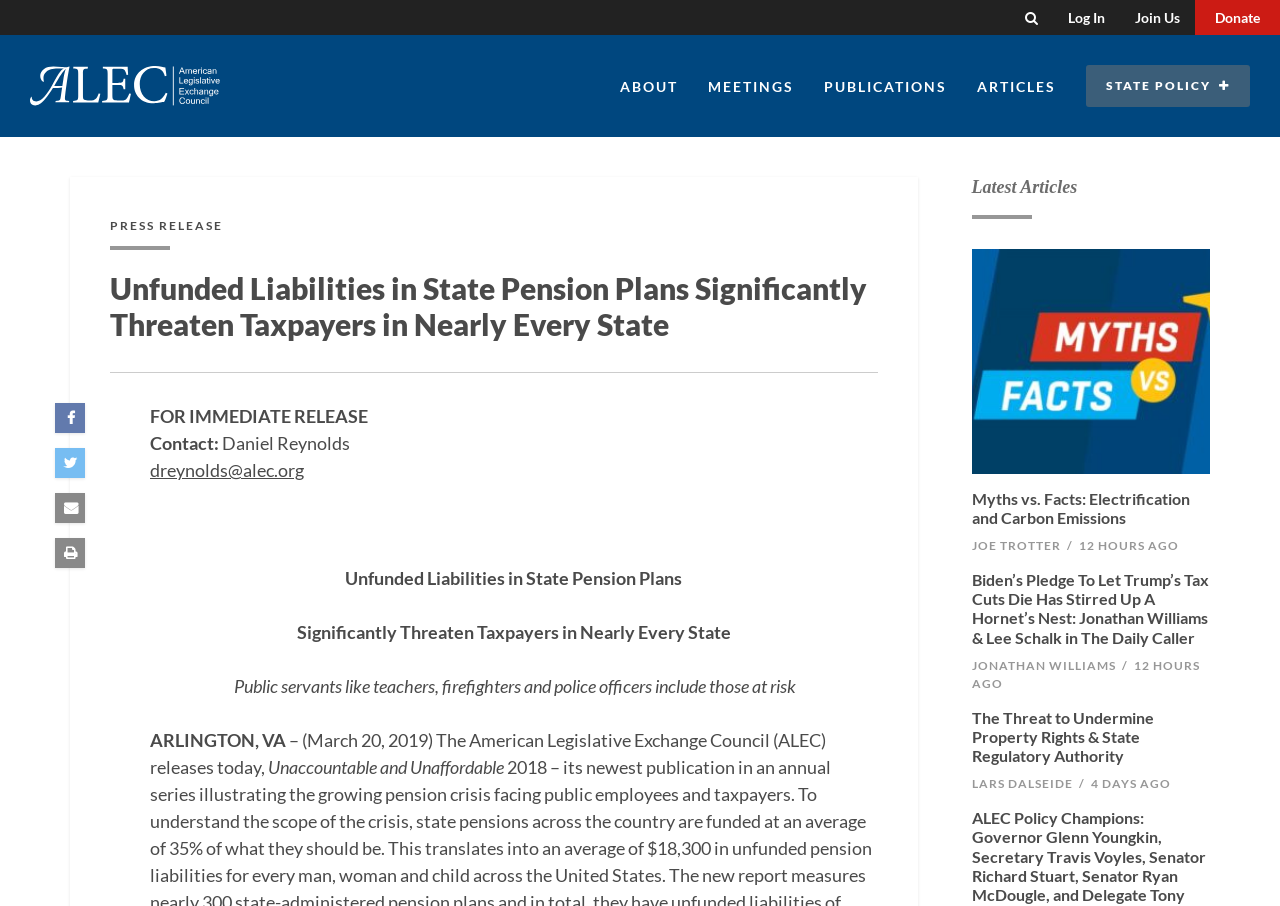Determine the bounding box coordinates (top-left x, top-left y, bottom-right x, bottom-right y) of the UI element described in the following text: Publications

[0.632, 0.078, 0.752, 0.112]